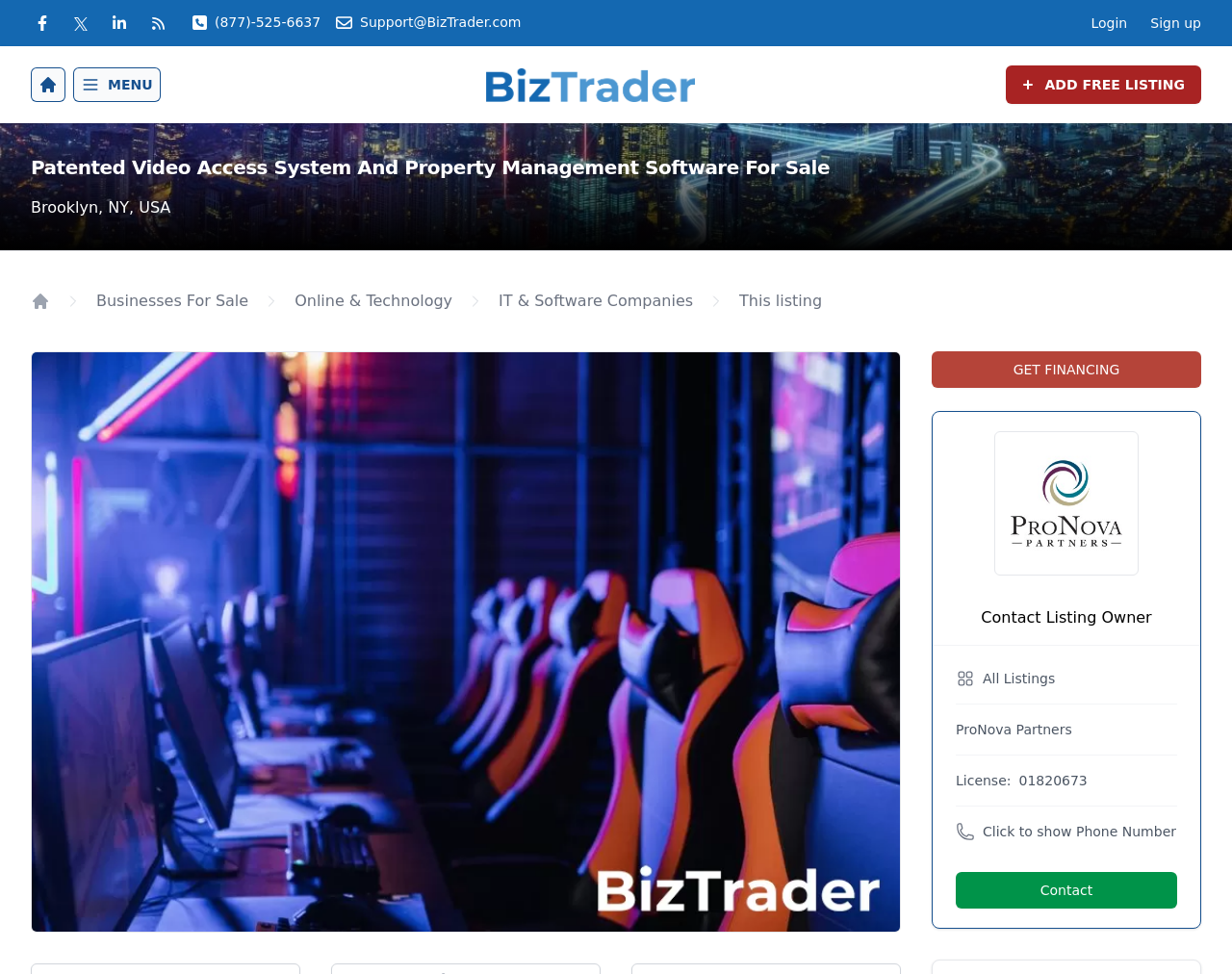Find and provide the bounding box coordinates for the UI element described with: "IT & Software Companies".

[0.405, 0.297, 0.563, 0.321]